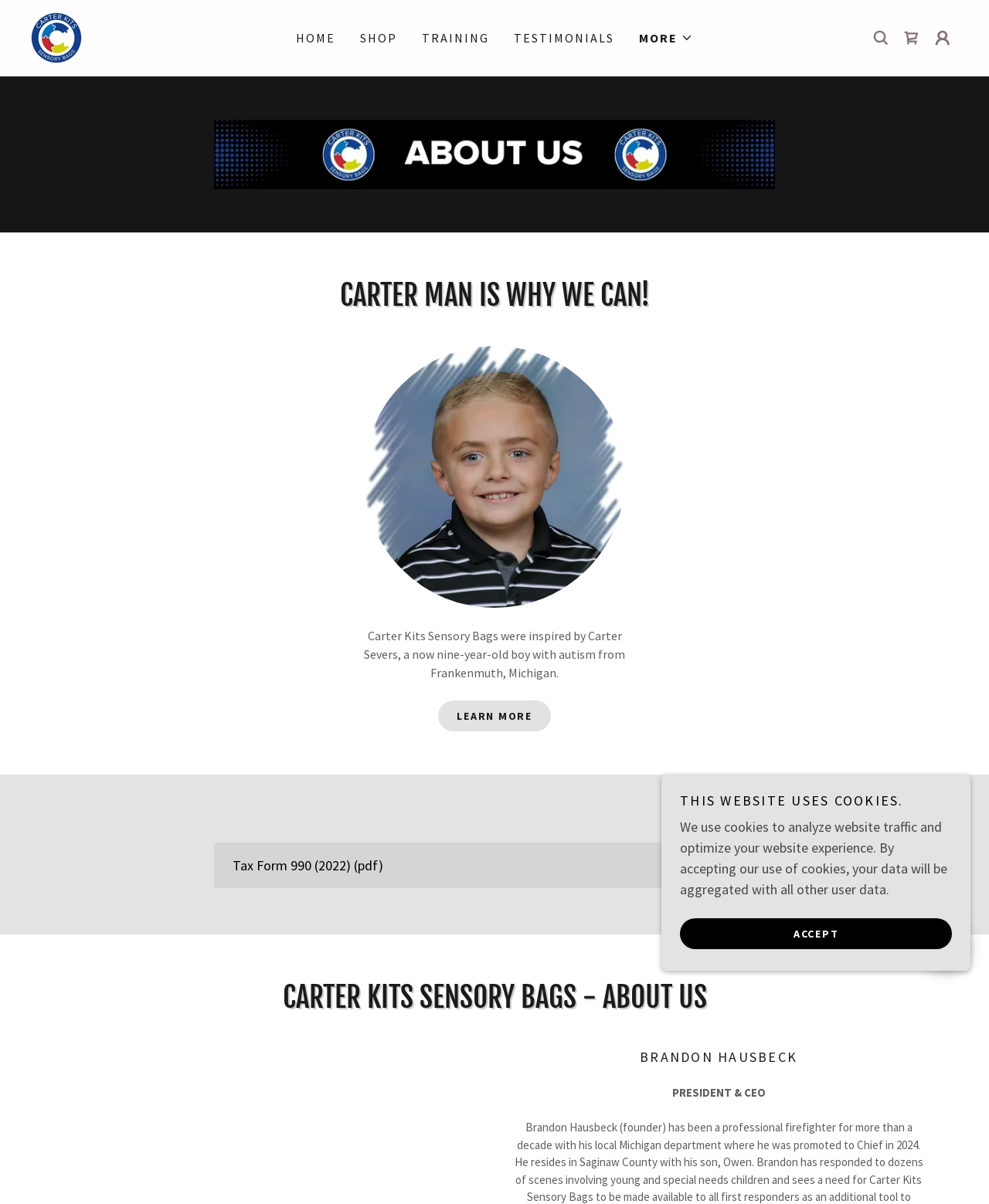Determine the bounding box coordinates of the clickable element necessary to fulfill the instruction: "Go to the SHOP page". Provide the coordinates as four float numbers within the 0 to 1 range, i.e., [left, top, right, bottom].

[0.359, 0.02, 0.406, 0.043]